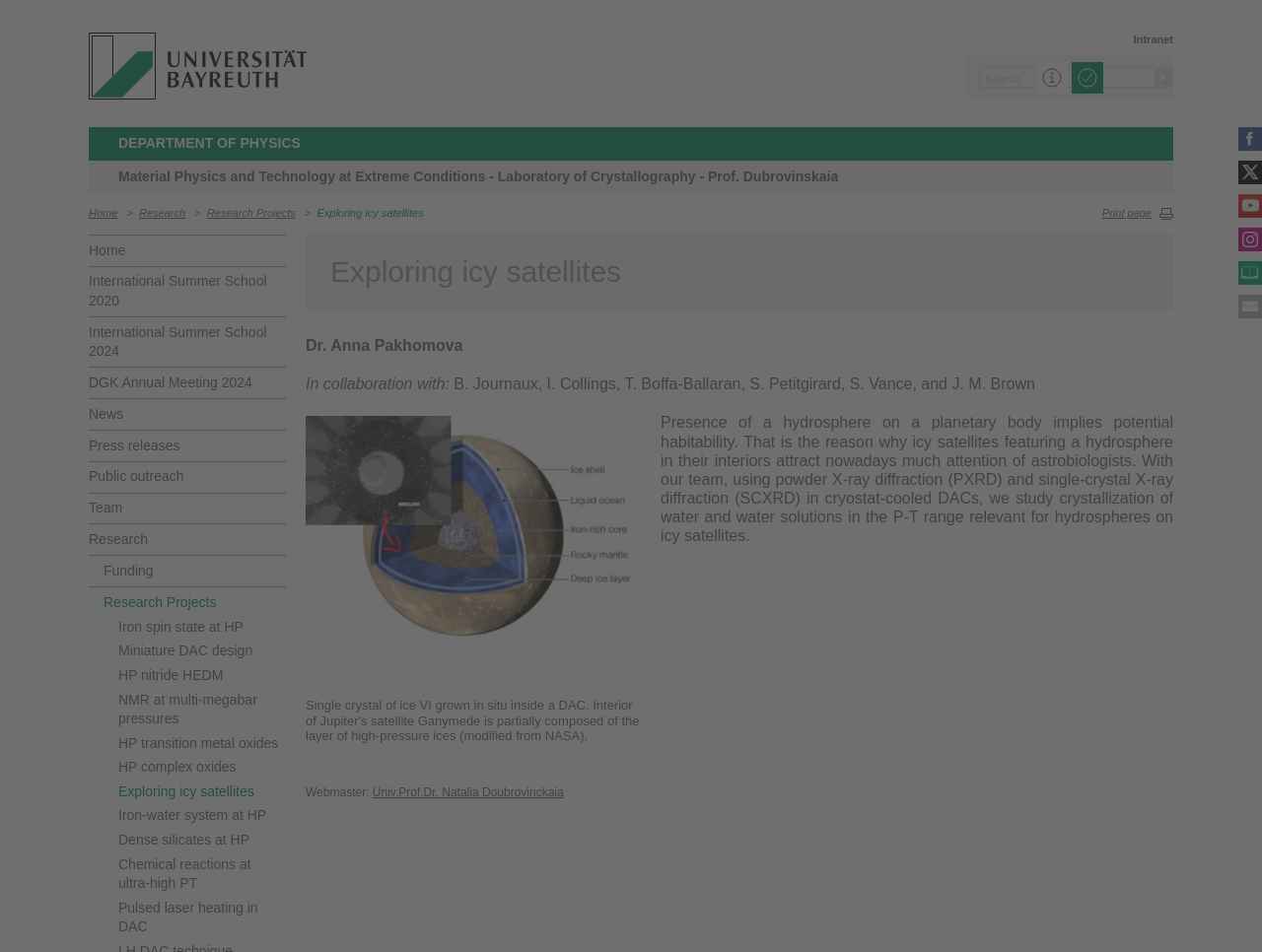Write an extensive caption that covers every aspect of the webpage.

The webpage is about the University of Bayreuth, specifically the Department of Physics, and it appears to be a research group's webpage. At the top left, there is a logo of the University of Bayreuth. On the top right, there is a search bar with a button labeled "Suche" (German for "Search"). Below the search bar, there are several links, including "Intranet", "Learn more", and "Load Content".

The main content of the webpage is divided into two sections. On the left, there is a navigation menu with links to various pages, including "Home", "Research", "Research Projects", and "News". Below the navigation menu, there are links to specific research projects, such as "Exploring icy satellites", "Iron spin state at HP", and "Dense silicates at HP".

On the right, there is a heading "DEPARTMENT OF PHYSICS" followed by a subheading "Material Physics and Technology at Extreme Conditions - Laboratory of Crystallography - Prof. Dubrovinskaia". Below the subheading, there is a link to the "Home" page and a series of links to research projects. Further down, there is a heading "Exploring icy satellites" followed by a paragraph of text describing the research project. The text explains that the project studies the crystallization of water and water solutions in the P-T range relevant for hydrospheres on icy satellites.

At the bottom of the page, there is a credit section with a link to the webmaster, Univ.Prof.Dr. Natalia Doubrovinckaia.